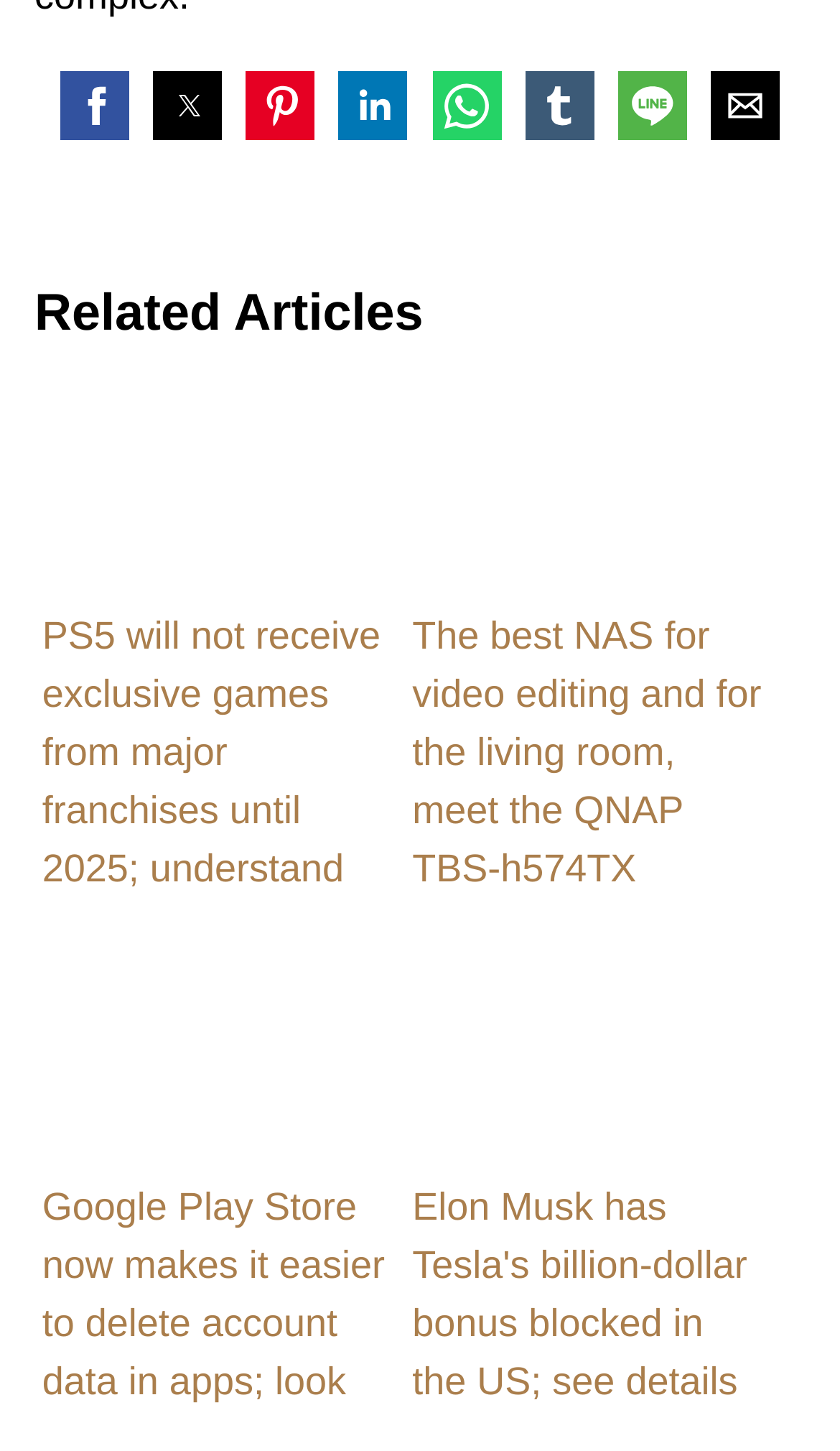What is the position of the 'Share by Twitter' button?
Please interpret the details in the image and answer the question thoroughly.

I looked at the social media sharing buttons at the top of the webpage and found the 'Share by Twitter' button, which is the second button from the left.